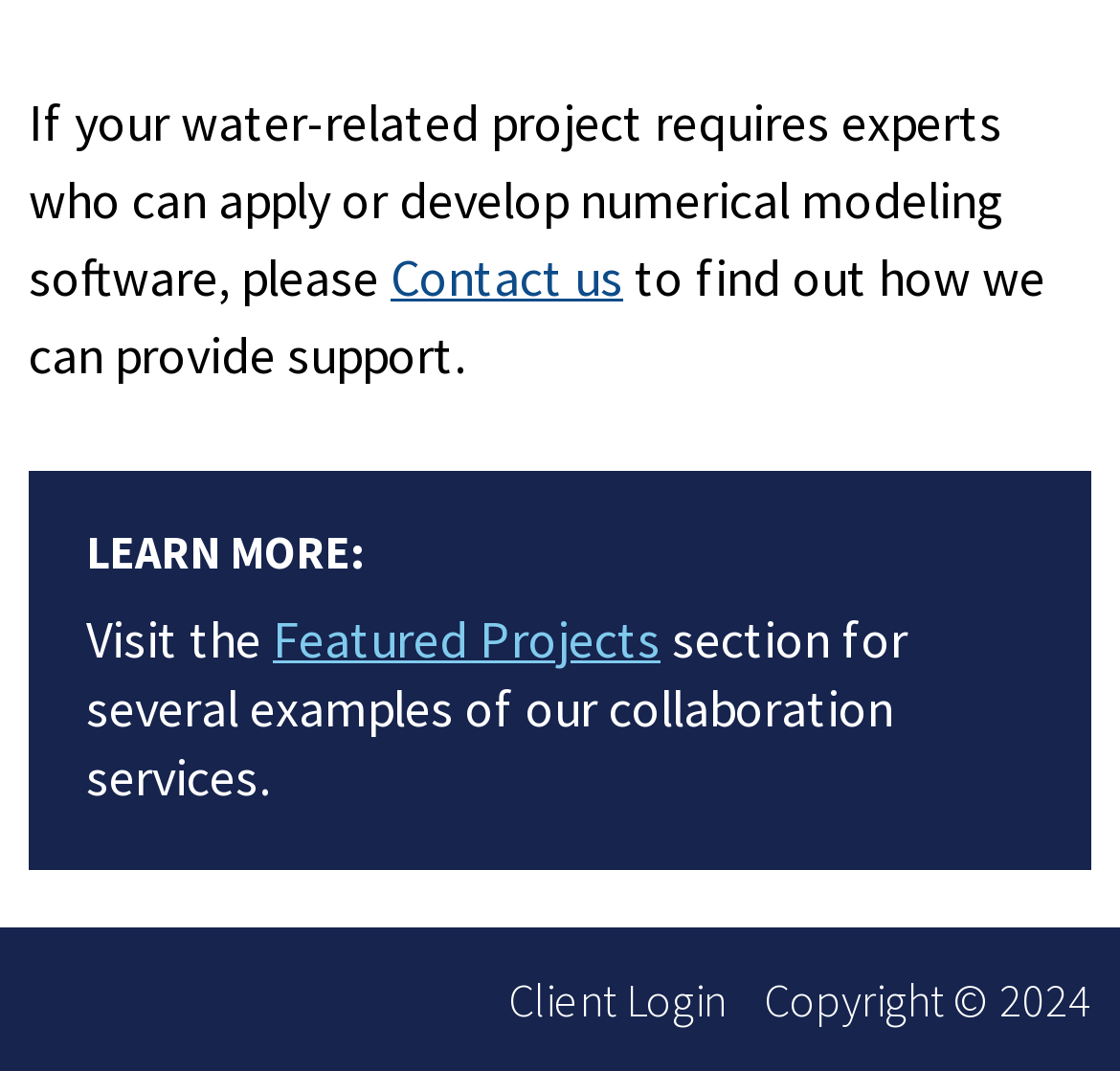What is the company's expertise?
Give a thorough and detailed response to the question.

The company's expertise can be inferred from the first sentence on the webpage, which mentions 'water-related project' and 'numerical modeling software'. This suggests that the company has experts who can apply or develop numerical modeling software for water-related projects.